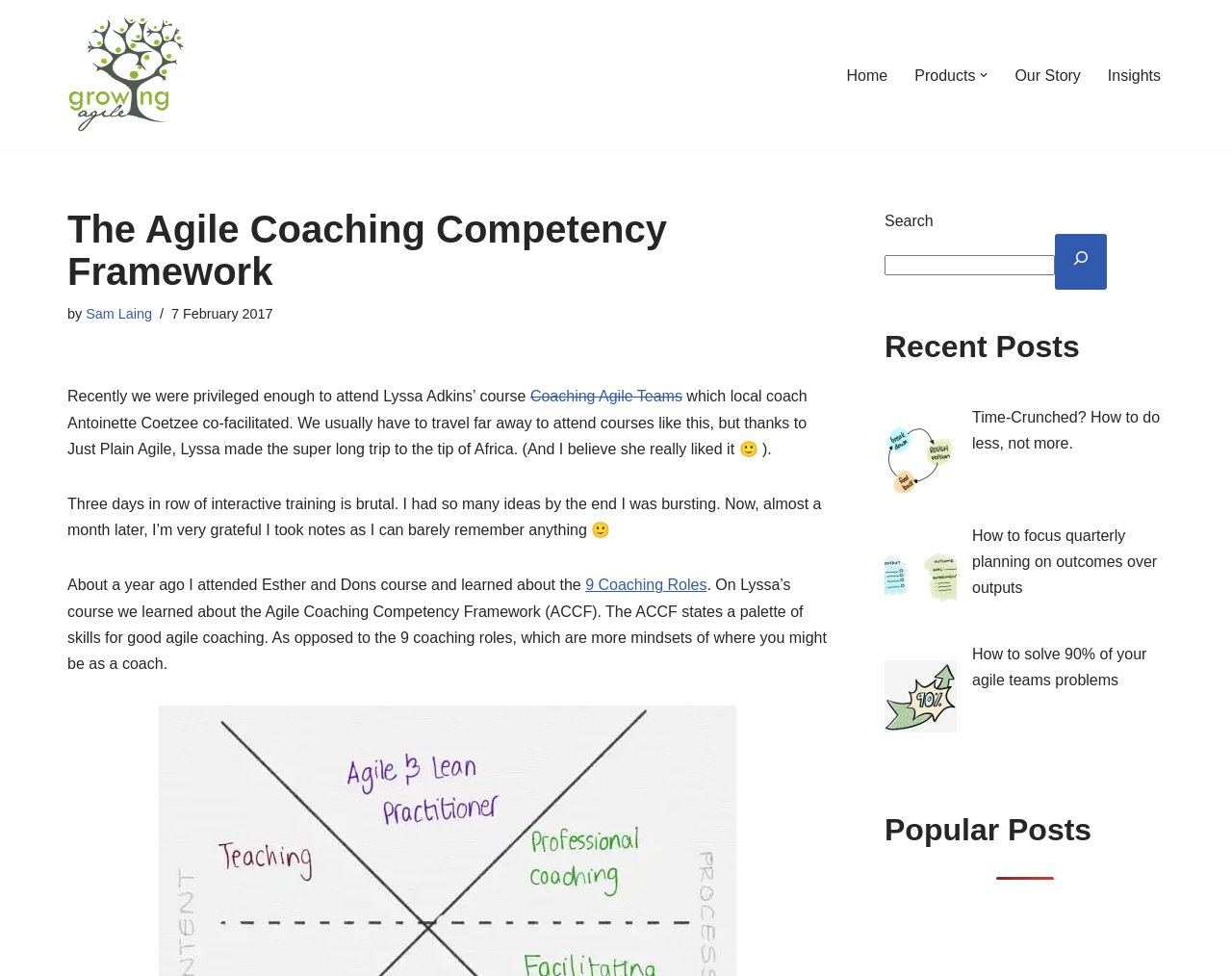Respond with a single word or phrase for the following question: 
What is the topic of the post mentioned below the 'Recent Posts' heading?

Time-Crunched?